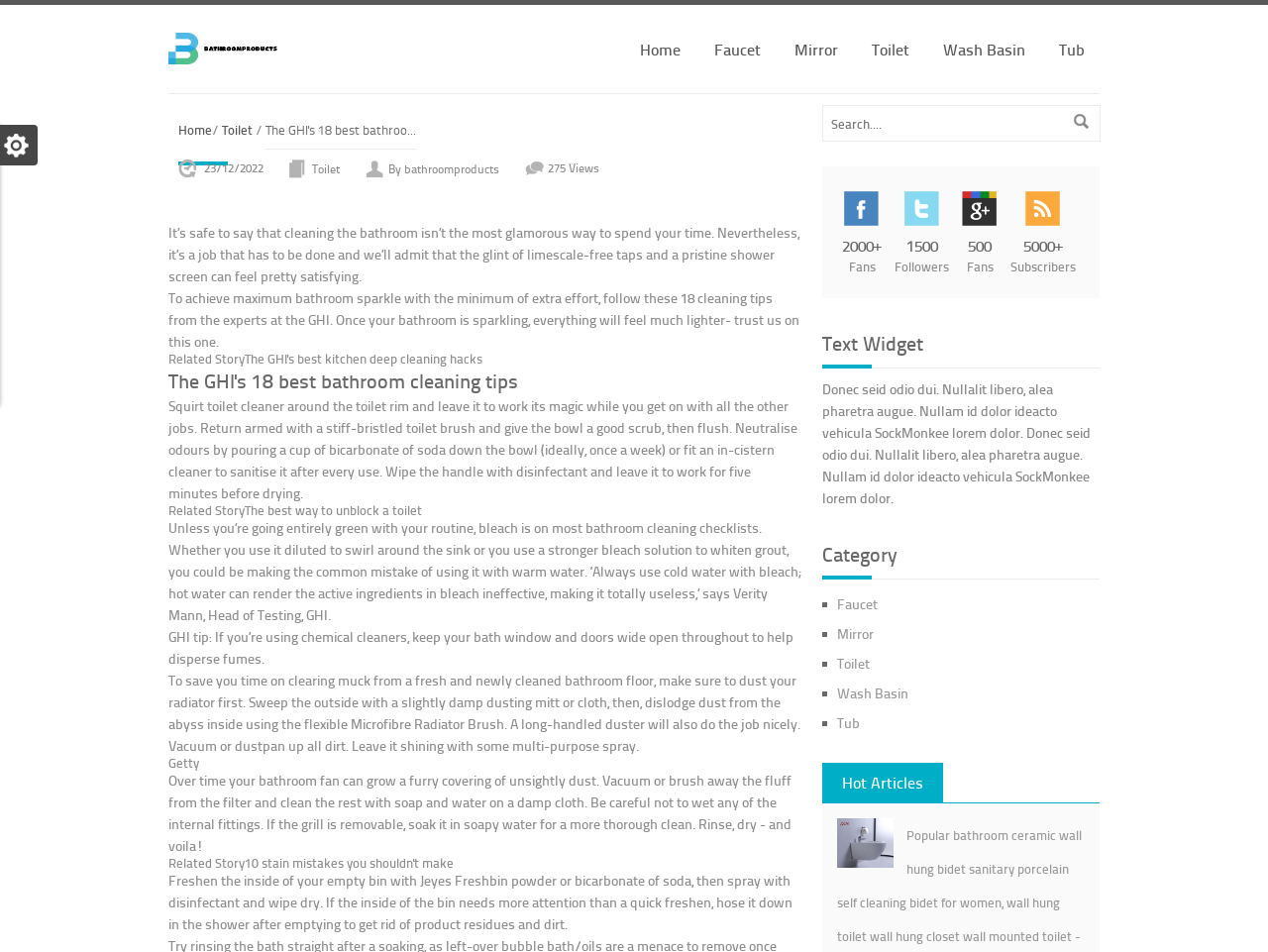Please specify the bounding box coordinates for the clickable region that will help you carry out the instruction: "Search for a design".

None